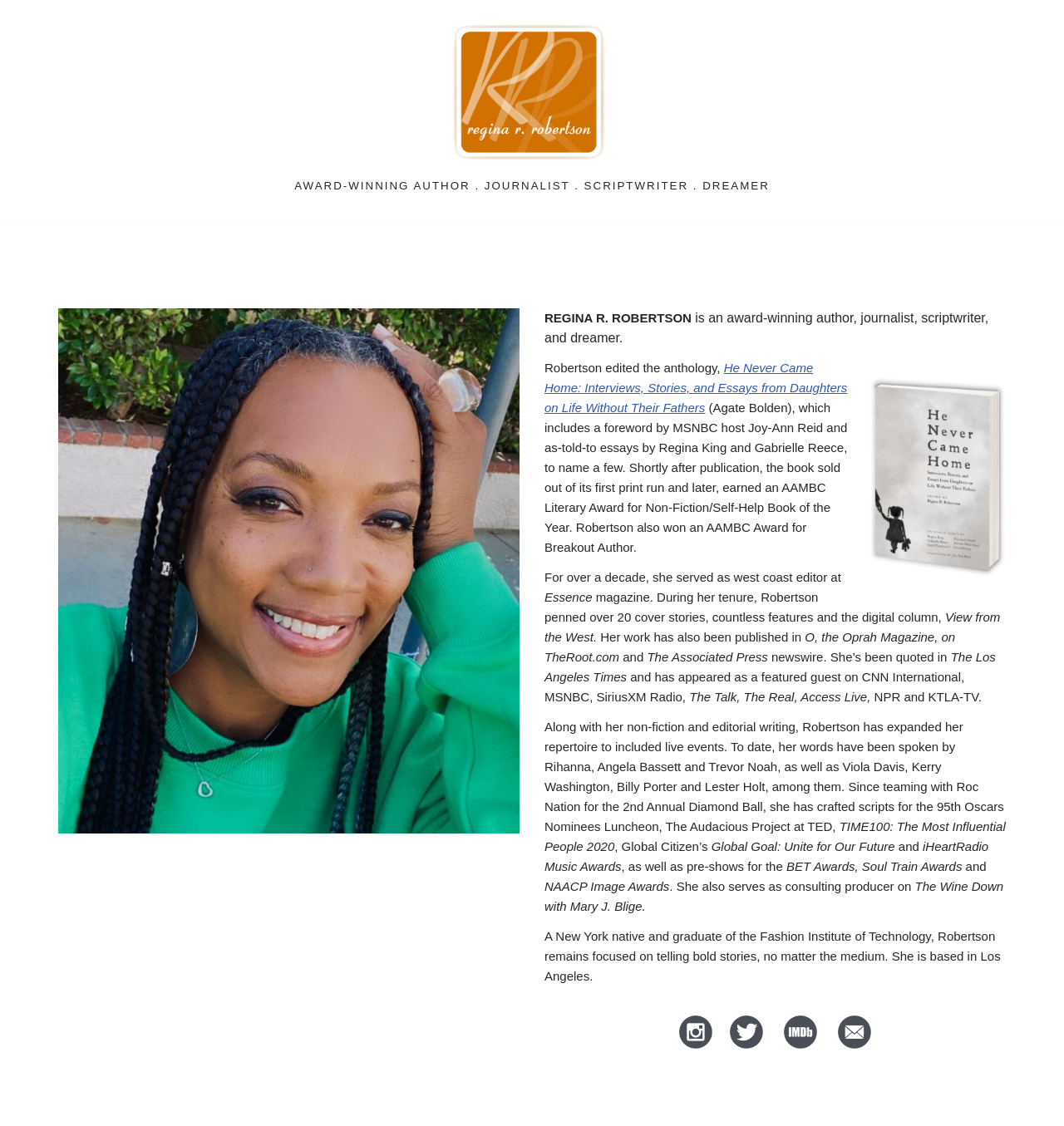What is the name of the magazine where Regina R. Robertson served as west coast editor?
Please craft a detailed and exhaustive response to the question.

The webpage states that Robertson served as west coast editor at Essence magazine for over a decade, during which she penned over 20 cover stories, countless features, and the digital column 'View from the West'.